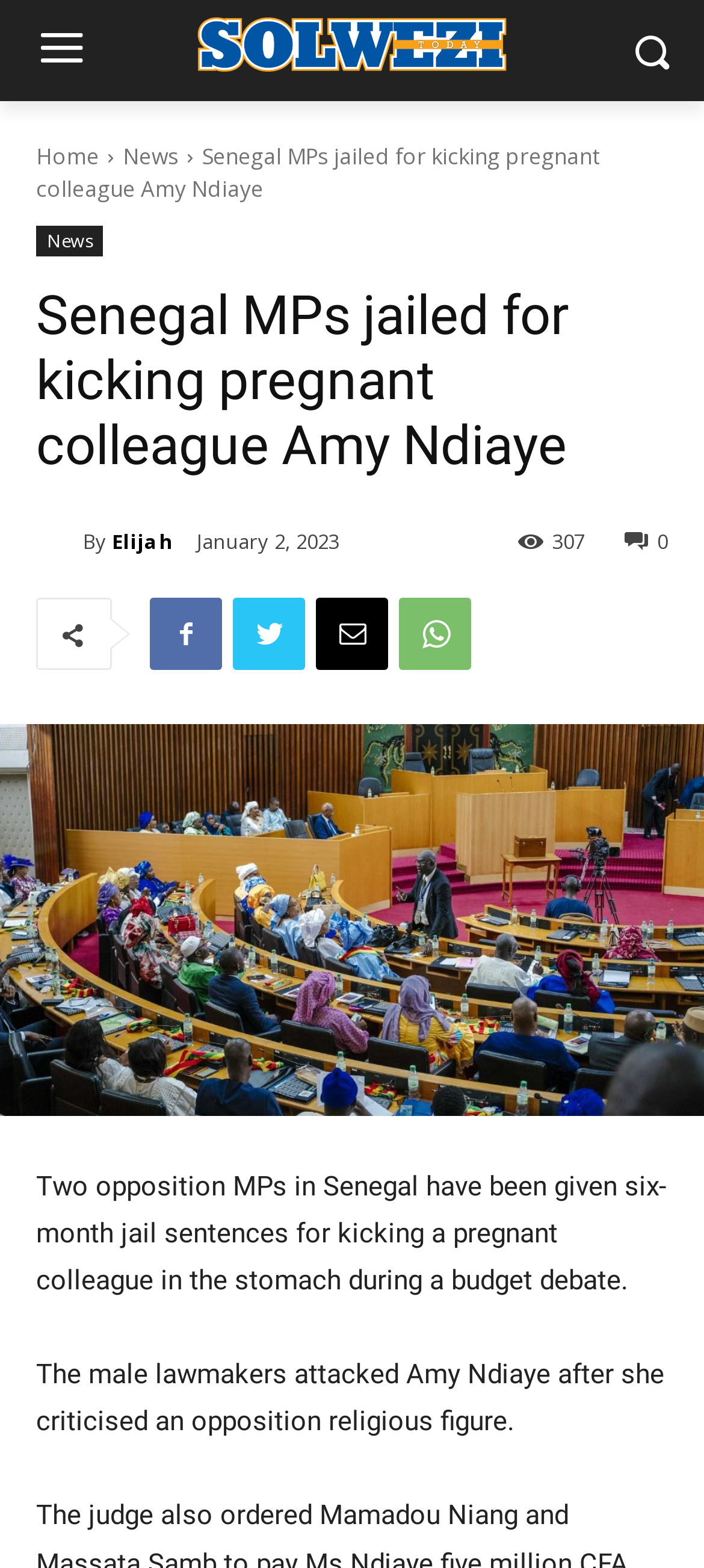Elaborate on the webpage's design and content in a detailed caption.

The webpage is about a news article titled "Senegal MPs jailed for kicking pregnant colleague Amy Ndiaye". At the top, there is a large image taking up most of the width, with a navigation menu consisting of three links: "Home", "News", and another "News" link. Below the navigation menu, there is a heading with the same title as the webpage, followed by a link to the author "Elijah" with a small image of the author. 

To the right of the author link, there is a timestamp indicating the publication date, "January 2, 2023". Further to the right, there is a link with a number "0" and a counter showing "307". Below the author information, there are four social media links represented by icons.

The main content of the webpage is a news article, which starts with a brief summary of the incident, stating that two opposition MPs in Senegal have been given six-month jail sentences for kicking a pregnant colleague in the stomach during a budget debate. The article continues below, describing how the male lawmakers attacked Amy Ndiaye after she criticised an opposition religious figure.